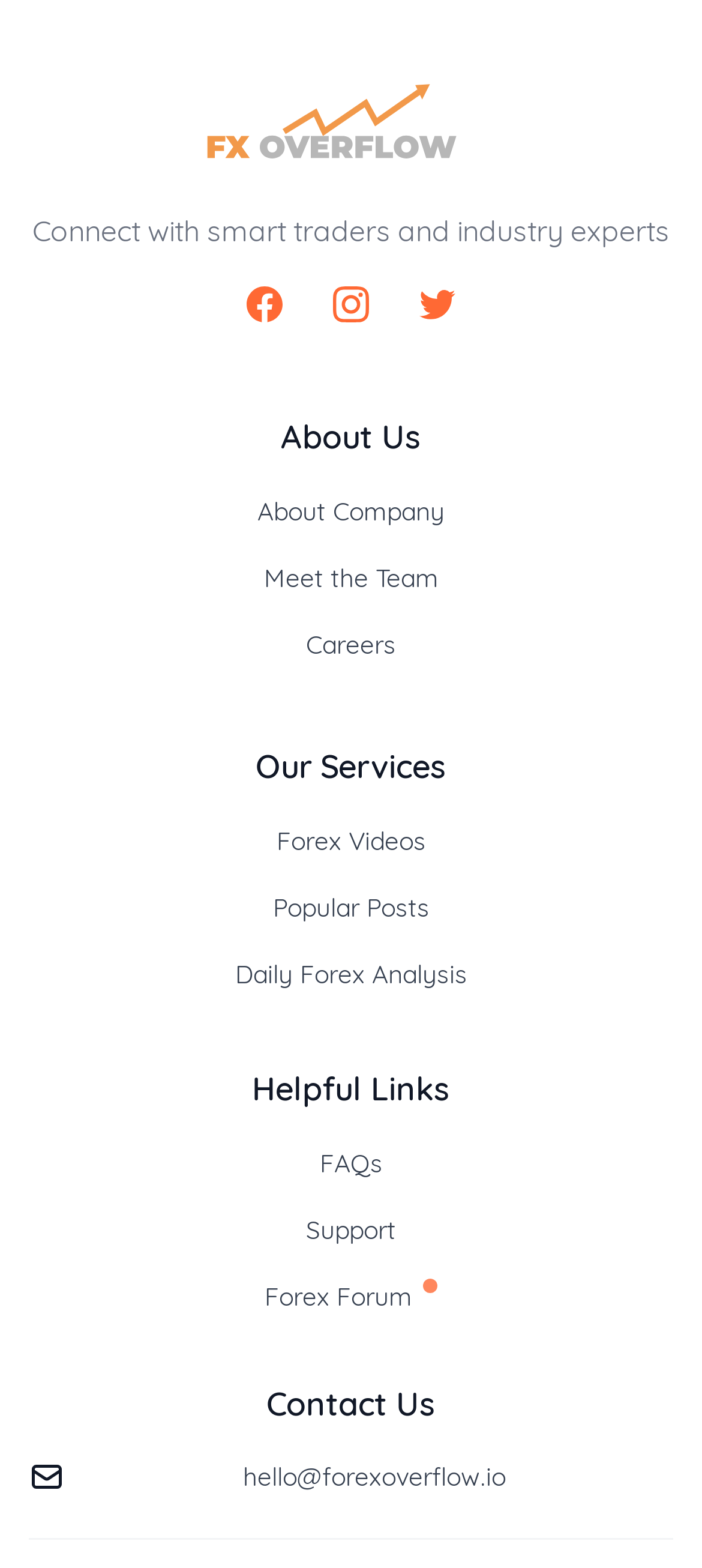Please indicate the bounding box coordinates of the element's region to be clicked to achieve the instruction: "Visit the About Company page". Provide the coordinates as four float numbers between 0 and 1, i.e., [left, top, right, bottom].

[0.367, 0.315, 0.633, 0.336]